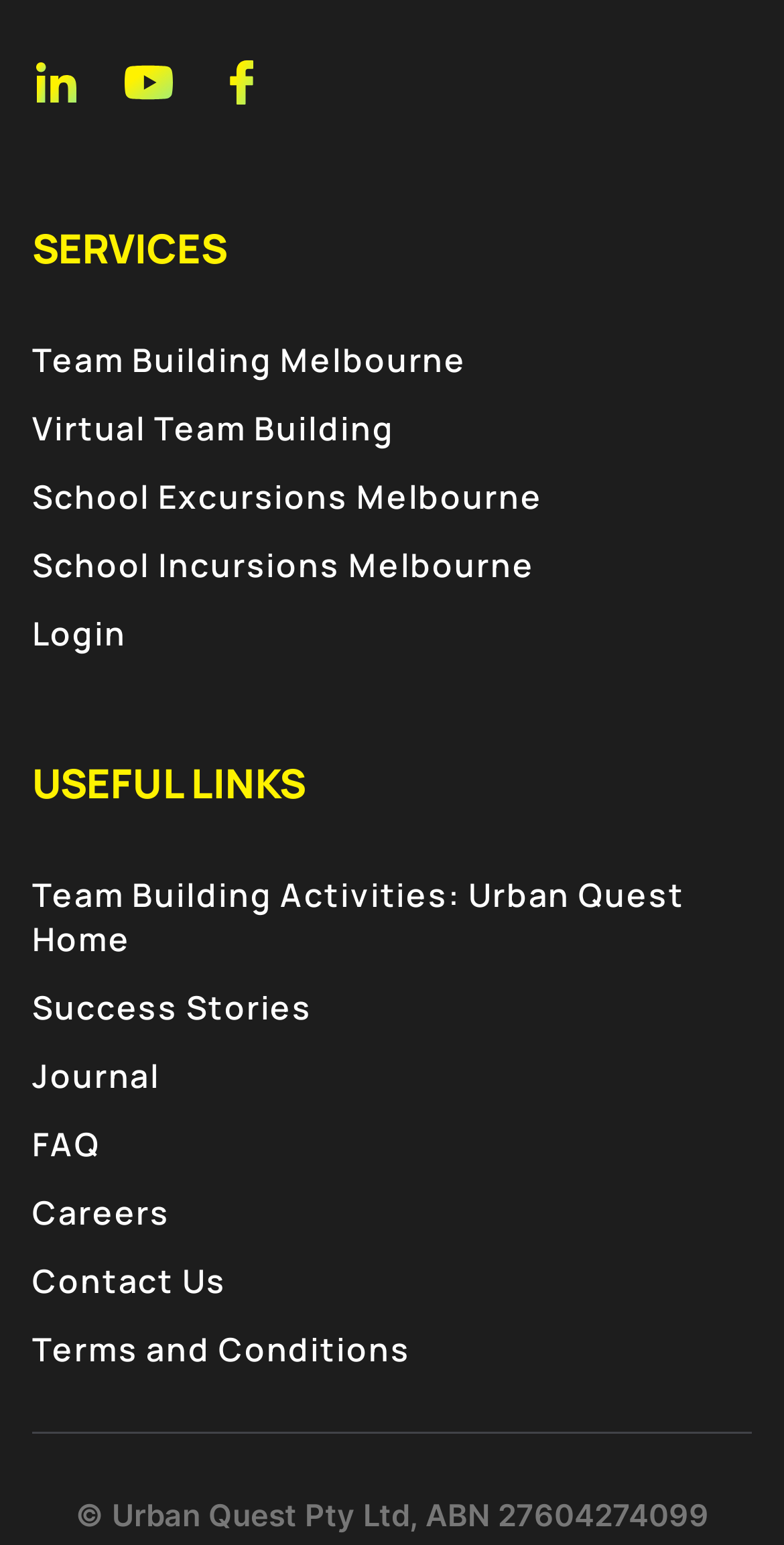Please locate the bounding box coordinates of the element that should be clicked to complete the given instruction: "visit linkedin page".

[0.041, 0.049, 0.103, 0.074]